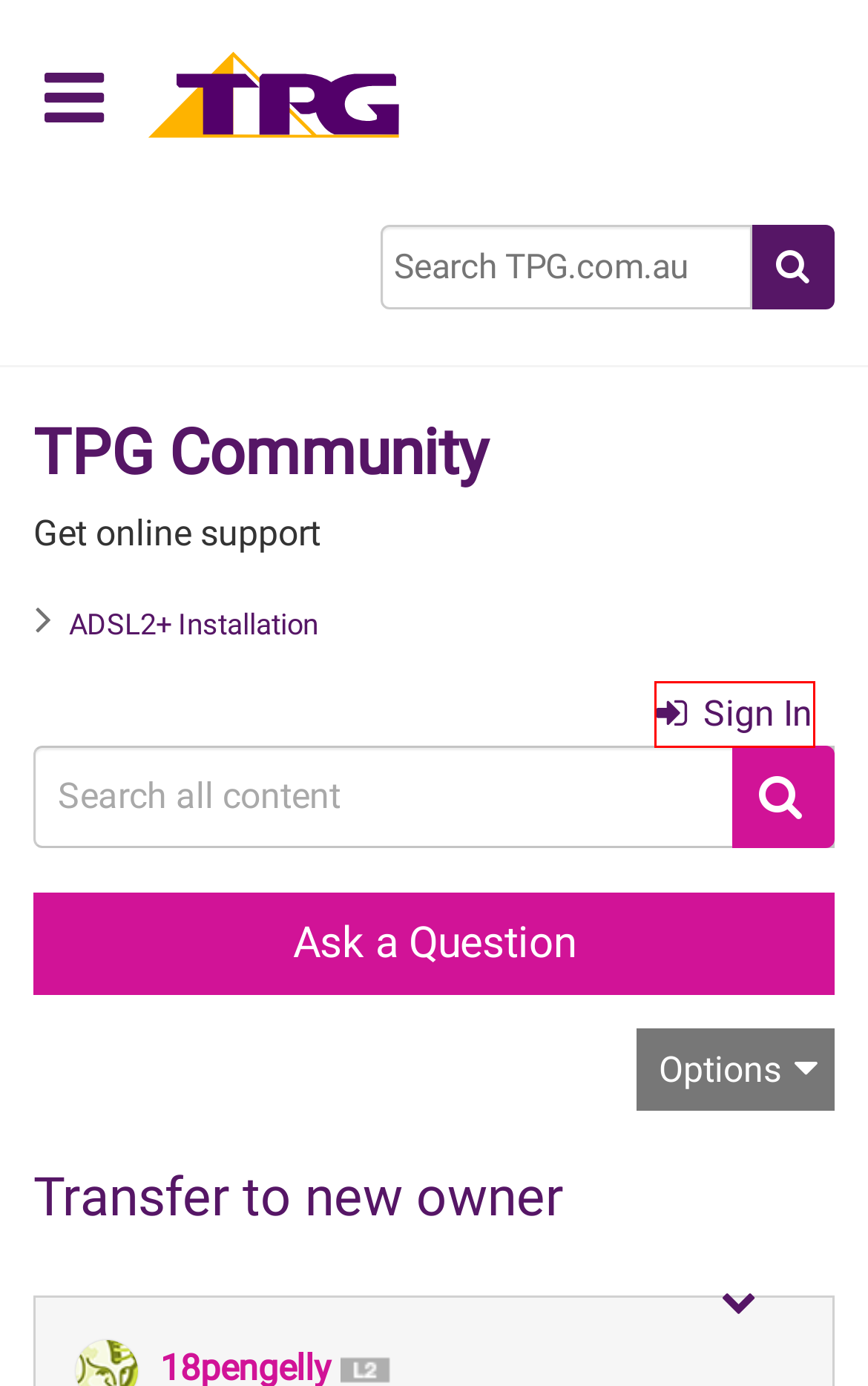Provided is a screenshot of a webpage with a red bounding box around an element. Select the most accurate webpage description for the page that appears after clicking the highlighted element. Here are the candidates:
A. Compare Internet Plans | TPG
B. Online Safety & Content Filtering | TPG website
C. Solved: Changing account holder - TPG Community
D. TPG Community - Ask, answer and talk about our products
E. Sign In to TPG Community - TPG Community
F. Contact Us | TPG
G. About 18pengelly - TPG Community
H. nbn®, Internet & Mobile Service Provider | TPG

E